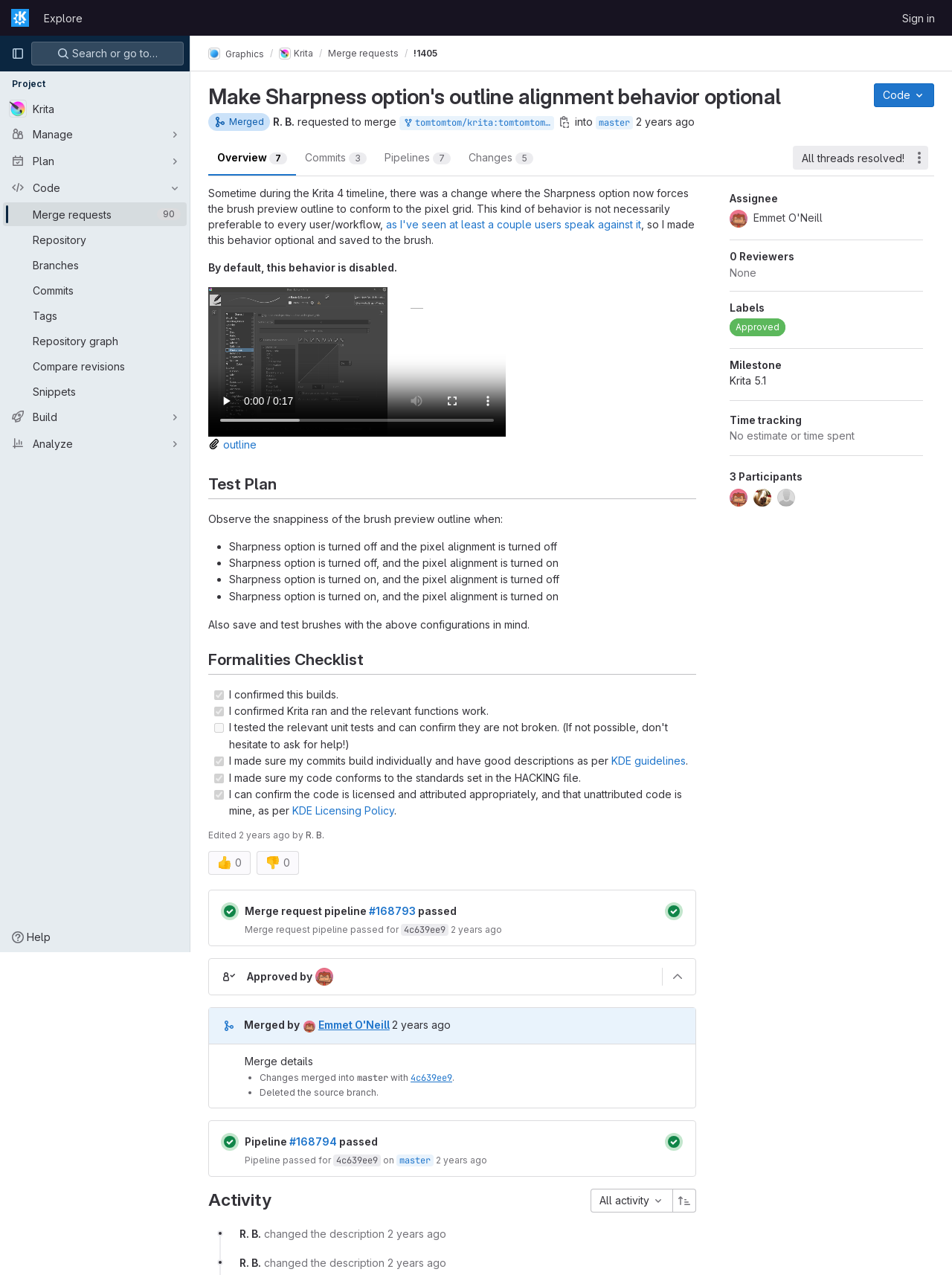Can you determine the bounding box coordinates of the area that needs to be clicked to fulfill the following instruction: "Click on the 'Explore' link"?

[0.04, 0.005, 0.093, 0.023]